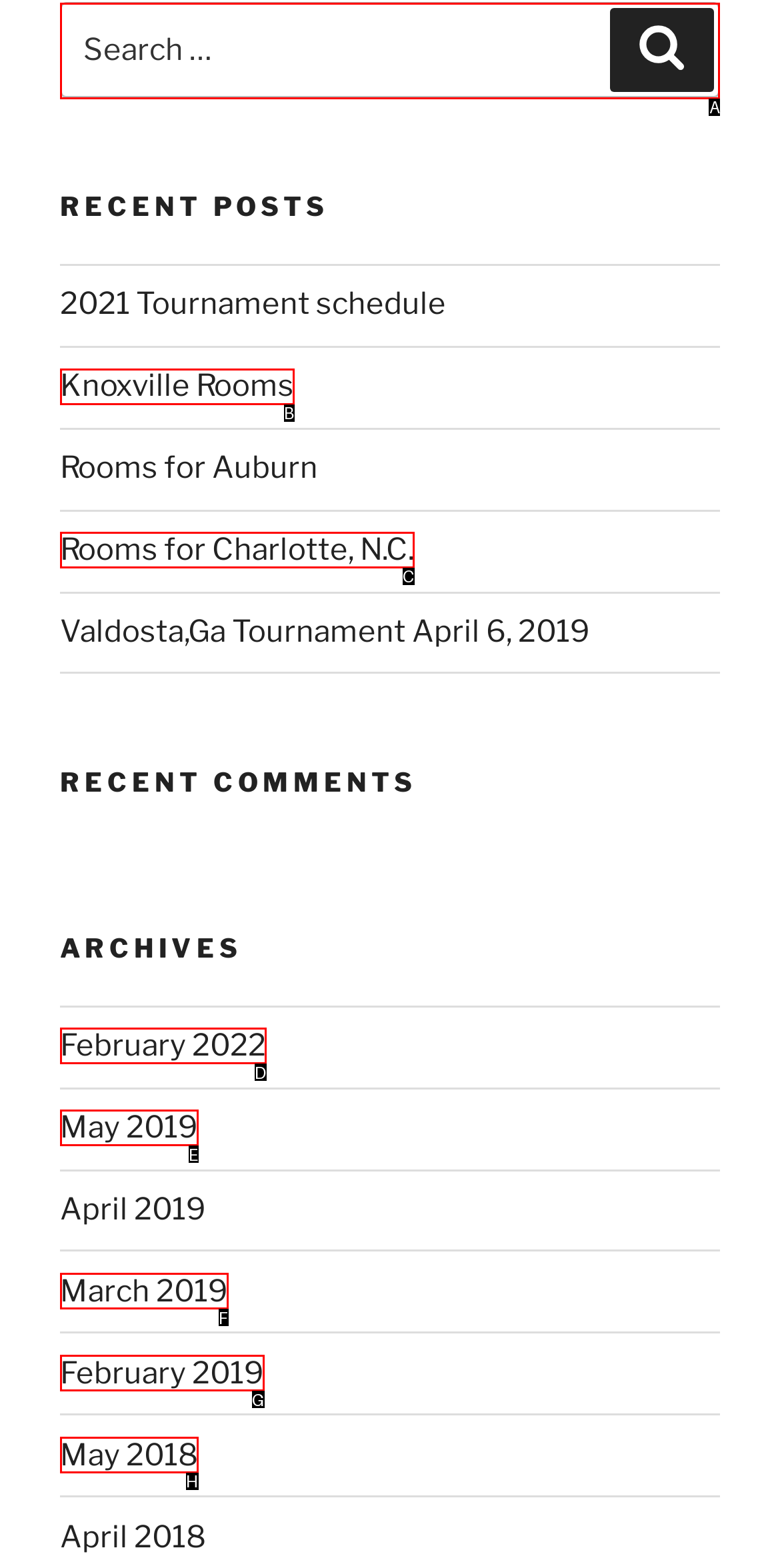Identify the HTML element you need to click to achieve the task: Search for something. Respond with the corresponding letter of the option.

A